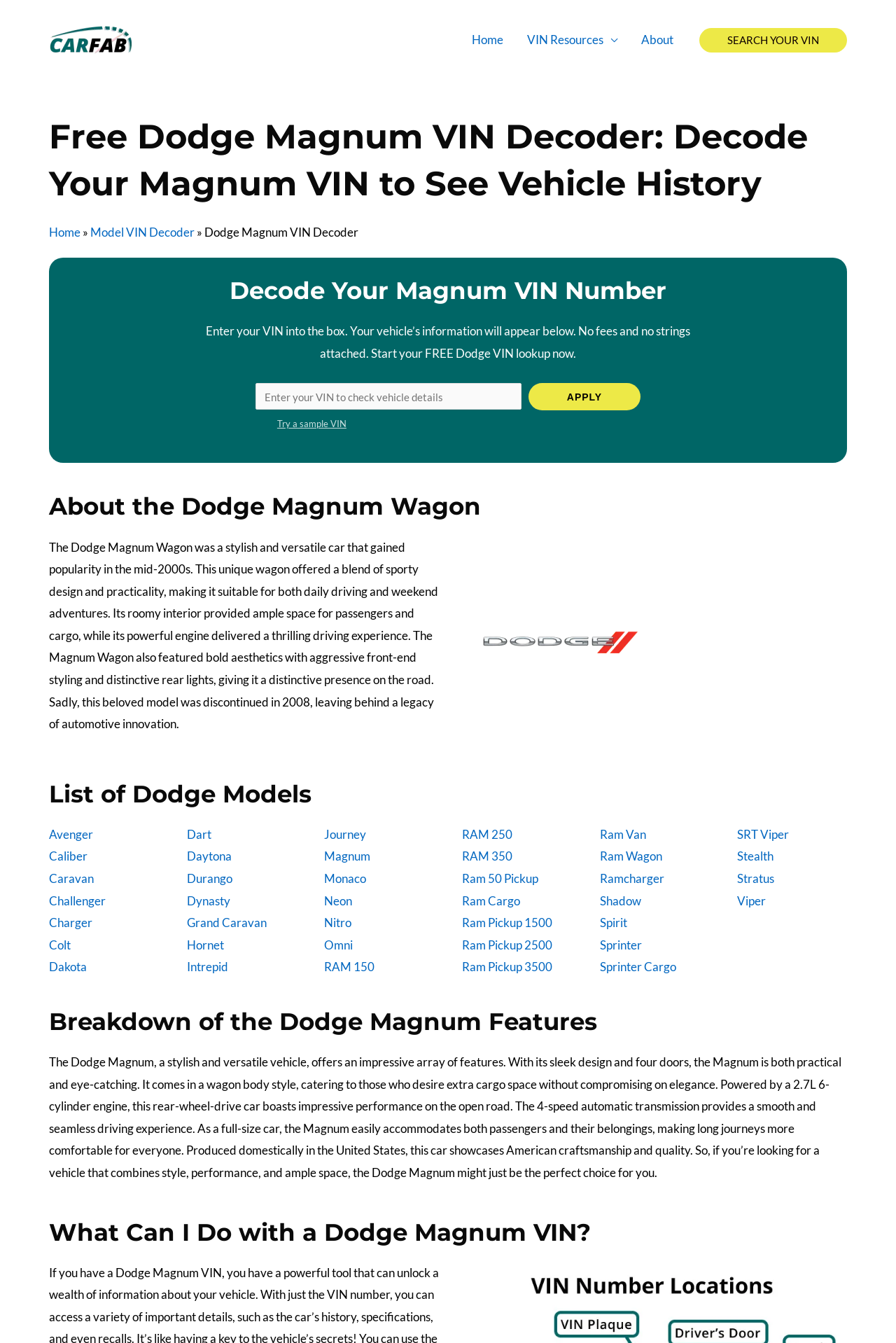Provide a single word or phrase to answer the given question: 
What is the transmission type of the Dodge Magnum?

4-speed automatic transmission